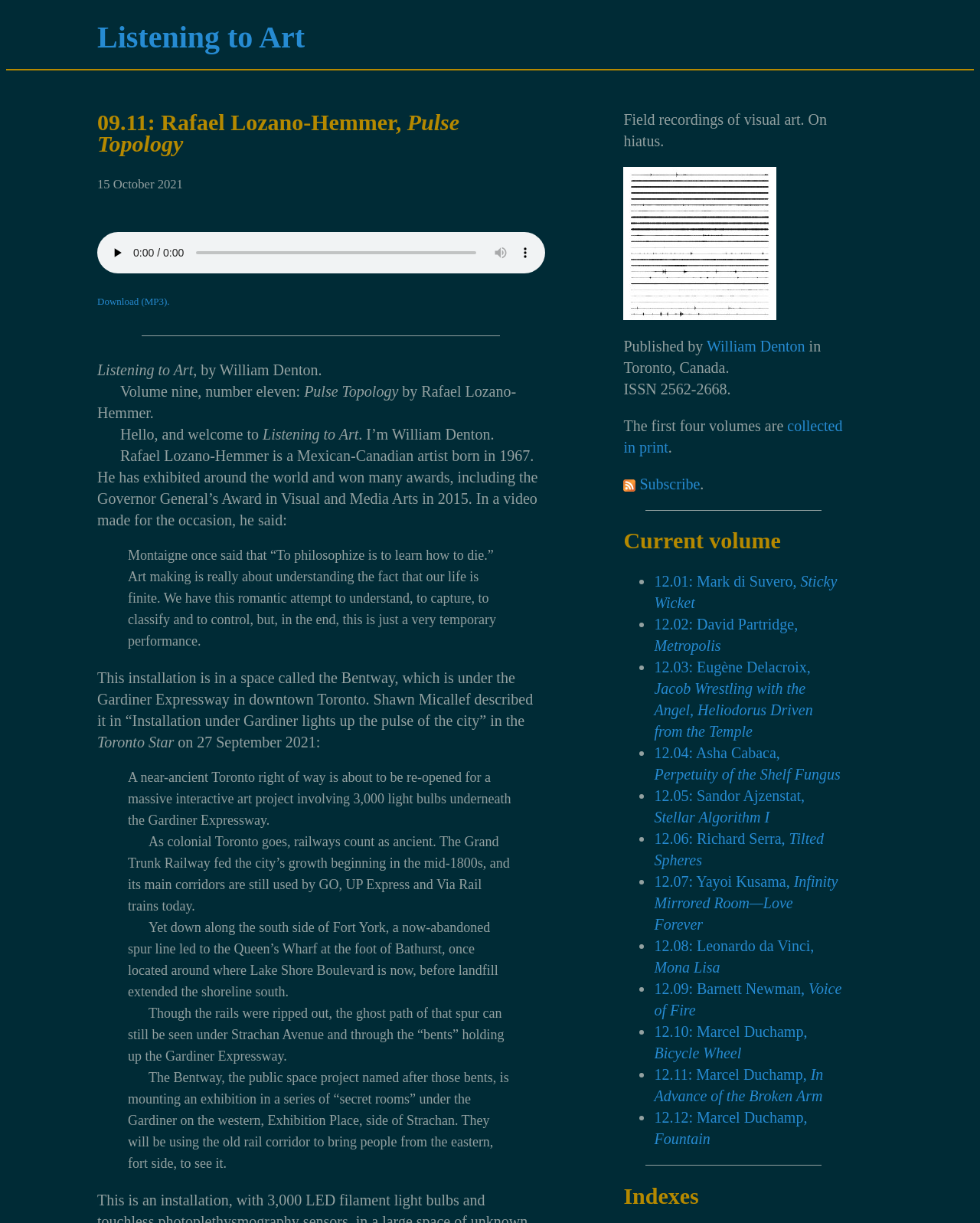Given the element description, predict the bounding box coordinates in the format (top-left x, top-left y, bottom-right x, bottom-right y). Make sure all values are between 0 and 1. Here is the element description: Download (MP3).

[0.099, 0.242, 0.173, 0.251]